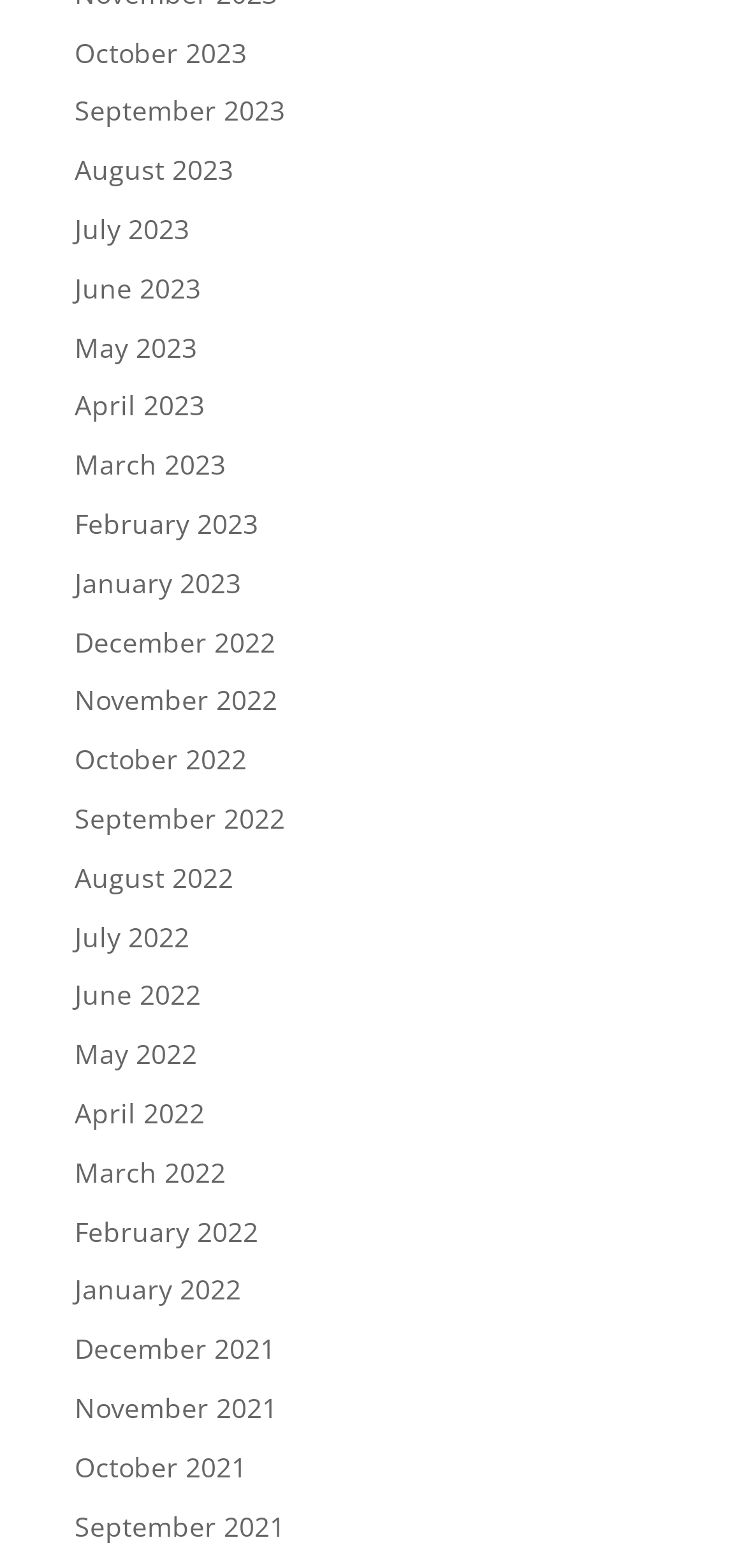Use a single word or phrase to answer the question:
How many months are listed on the webpage?

24